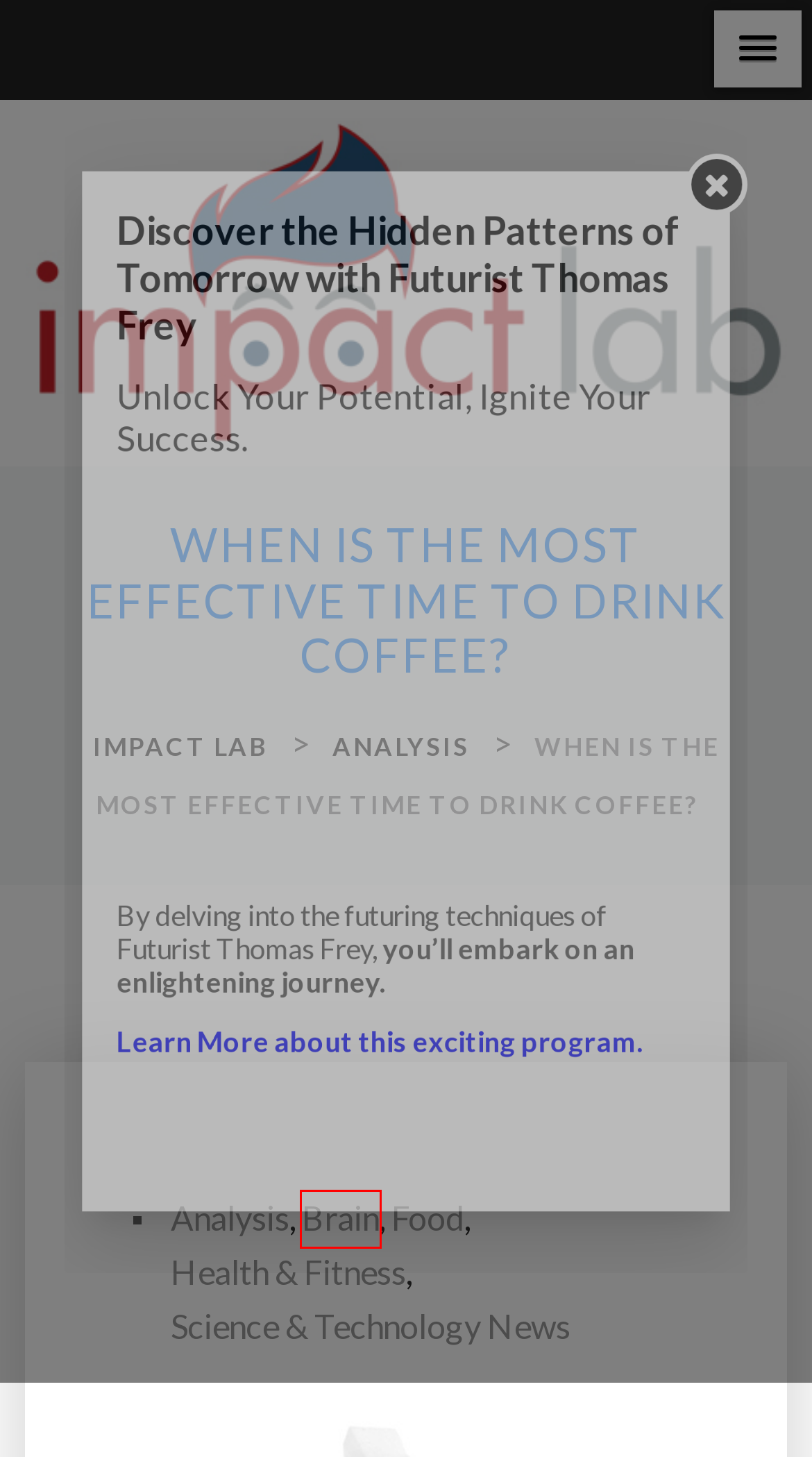You are looking at a screenshot of a webpage with a red bounding box around an element. Determine the best matching webpage description for the new webpage resulting from clicking the element in the red bounding box. Here are the descriptions:
A. Analysis – Impact Lab
B. Disrupting the System: Can Microschools Fix American Education?
C. Home - Futurati Podcast
D. Science & Technology News – Impact Lab
E. Impact Lab – A Laboratory of the Future Human Experience
F. Brain – Impact Lab
G. Health & Fitness – Impact Lab
H. Food – Impact Lab

F